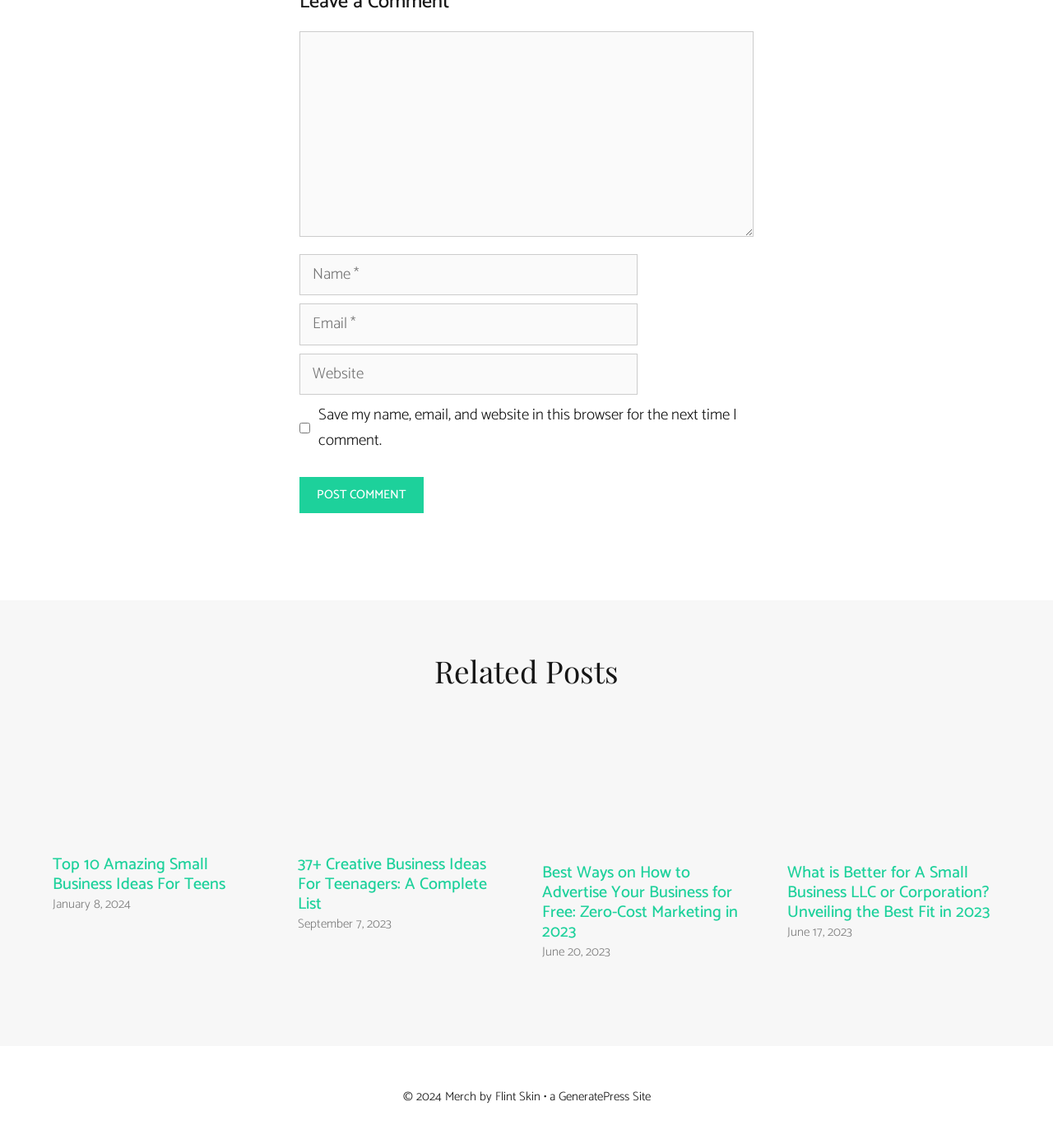Please use the details from the image to answer the following question comprehensively:
What is the topic of the first related post?

The first related post has a heading 'Top 10 Amazing Small Business Ideas For Teens' which suggests that the topic of the post is small business ideas for teenagers.